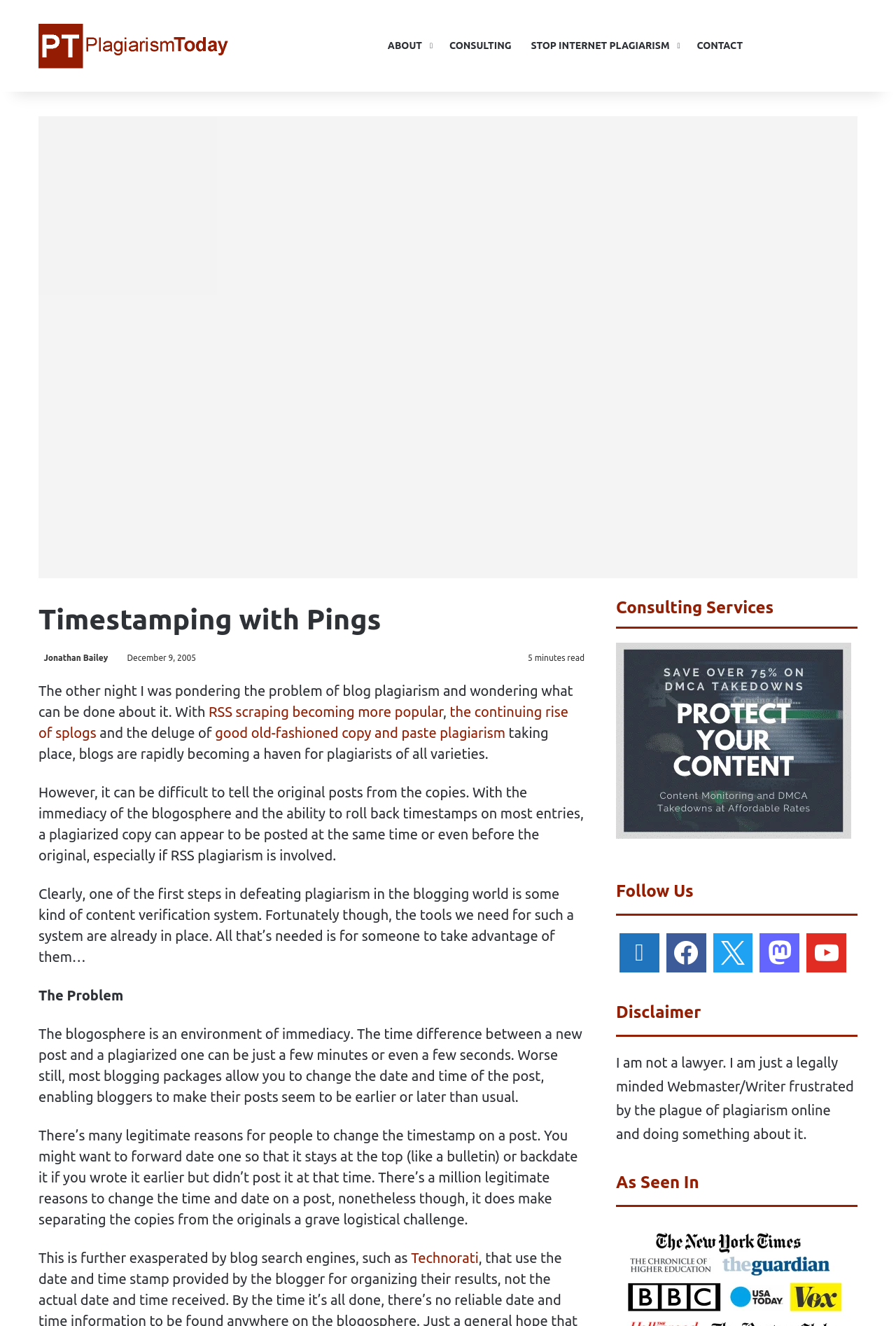Bounding box coordinates are to be given in the format (top-left x, top-left y, bottom-right x, bottom-right y). All values must be floating point numbers between 0 and 1. Provide the bounding box coordinate for the UI element described as: RSS scraping becoming more popular

[0.233, 0.531, 0.495, 0.543]